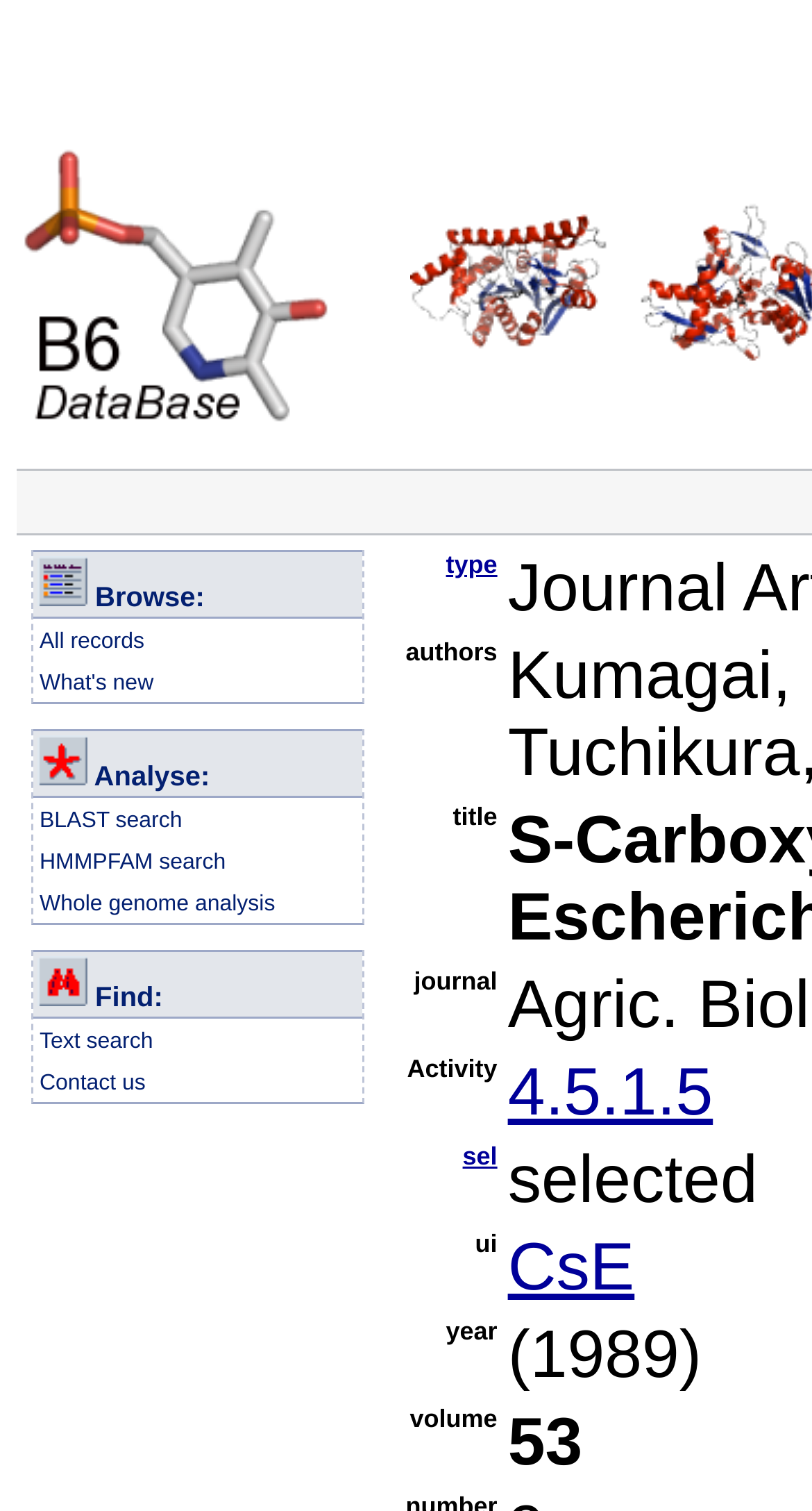What is the last option in the 'Analyse' section?
Provide a detailed answer to the question, using the image to inform your response.

The 'Analyse' section is located in the second table of the webpage, and the last option is 'Whole genome analysis', which is a link with the description 'Whole genome analysis'.